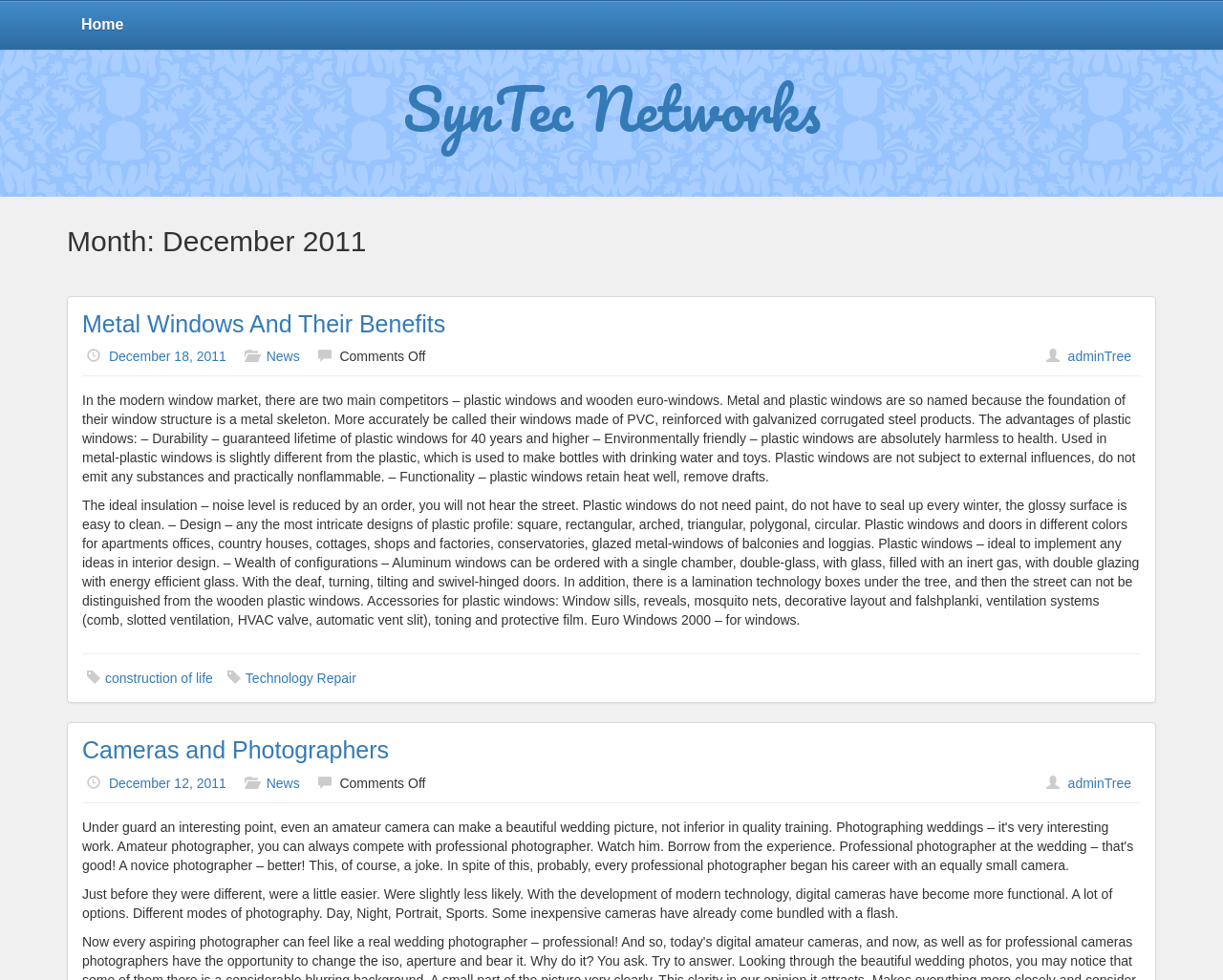Specify the bounding box coordinates of the element's area that should be clicked to execute the given instruction: "View Cameras and Photographers". The coordinates should be four float numbers between 0 and 1, i.e., [left, top, right, bottom].

[0.067, 0.753, 0.933, 0.78]